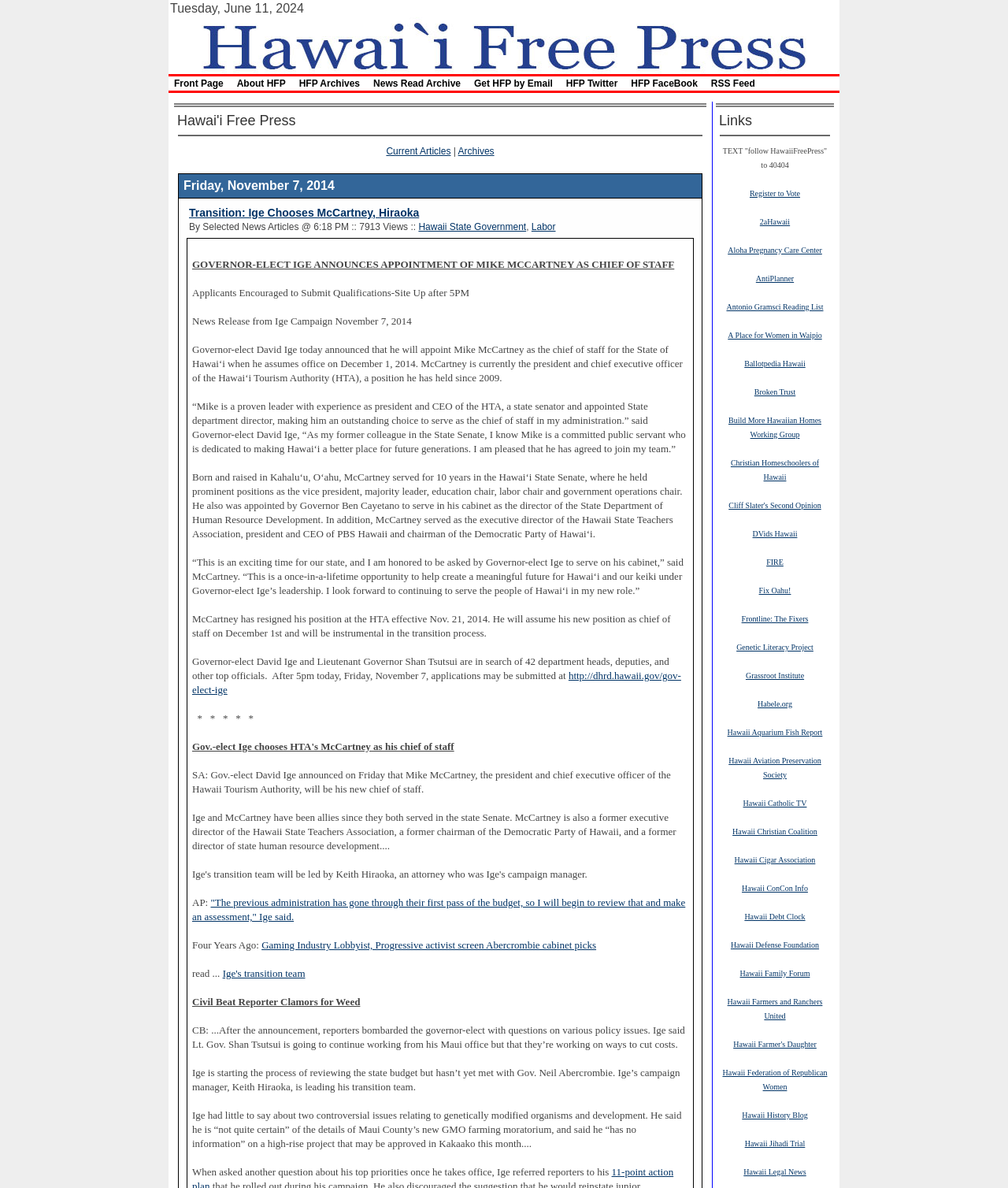How many links are there in the 'Links' section?
Using the details shown in the screenshot, provide a comprehensive answer to the question.

I counted the number of links in the 'Links' section, which is located in a table with a bounding box coordinate of [0.713, 0.094, 0.824, 0.112], and found 25 links.